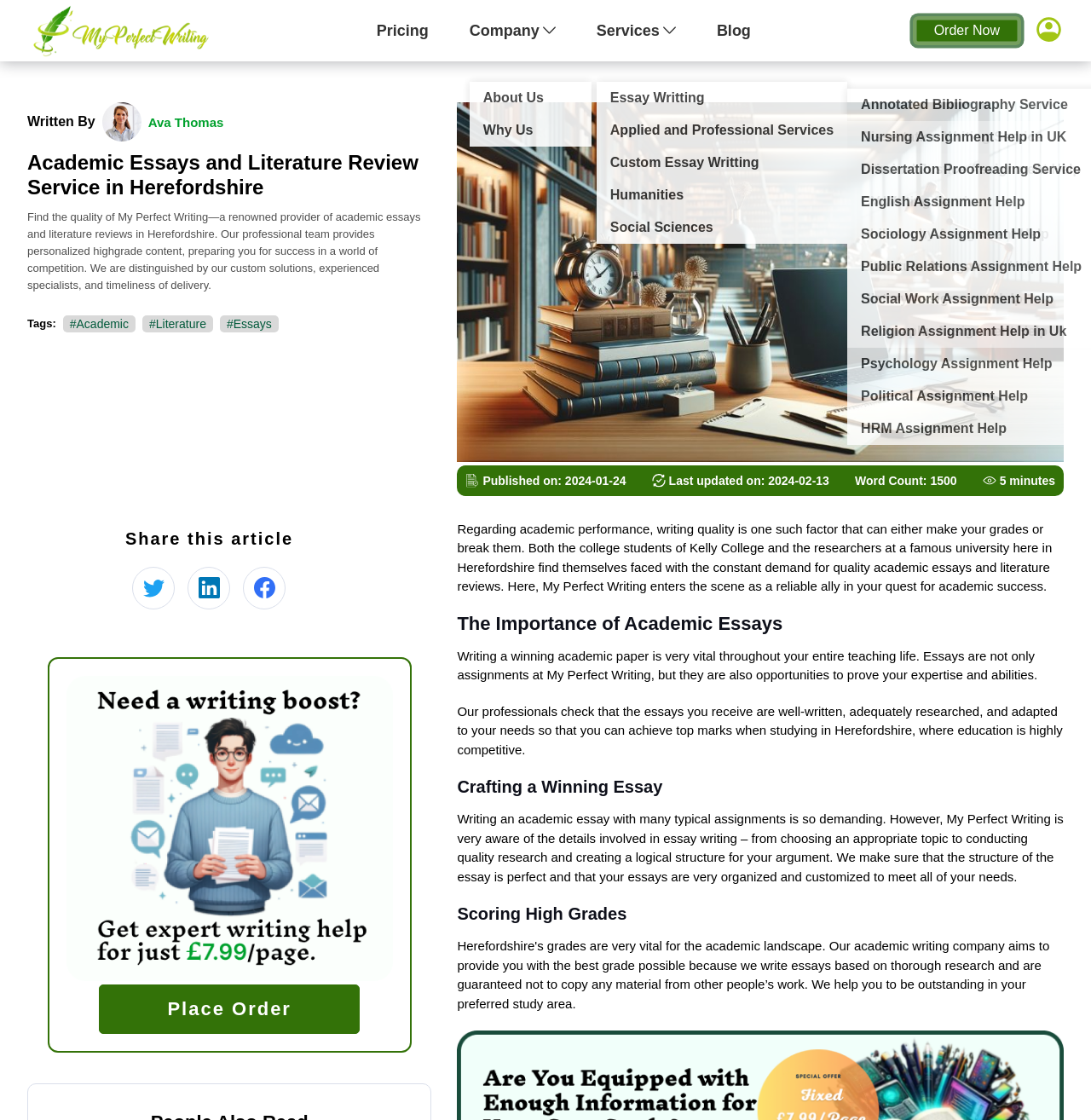Locate and generate the text content of the webpage's heading.

Academic Essays and Literature Review Service in Herefordshire